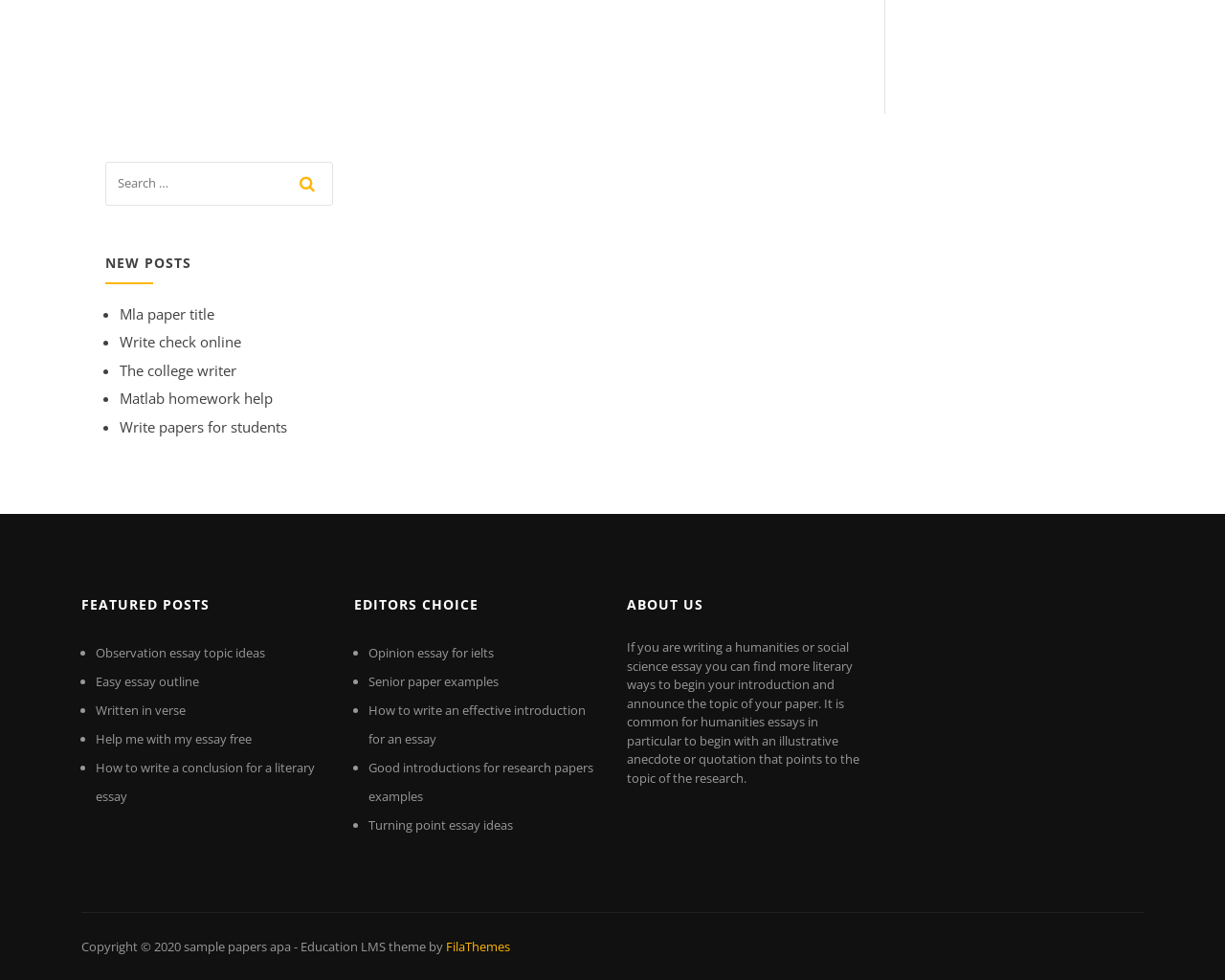Can you look at the image and give a comprehensive answer to the question:
What is the main topic of the webpage?

Based on the webpage content, I can see that the webpage is focused on providing resources and information related to writing and essays, with sections such as 'NEW POSTS', 'FEATURED POSTS', and 'EDITORS CHOICE' that contain links to various essay topics and writing guides.